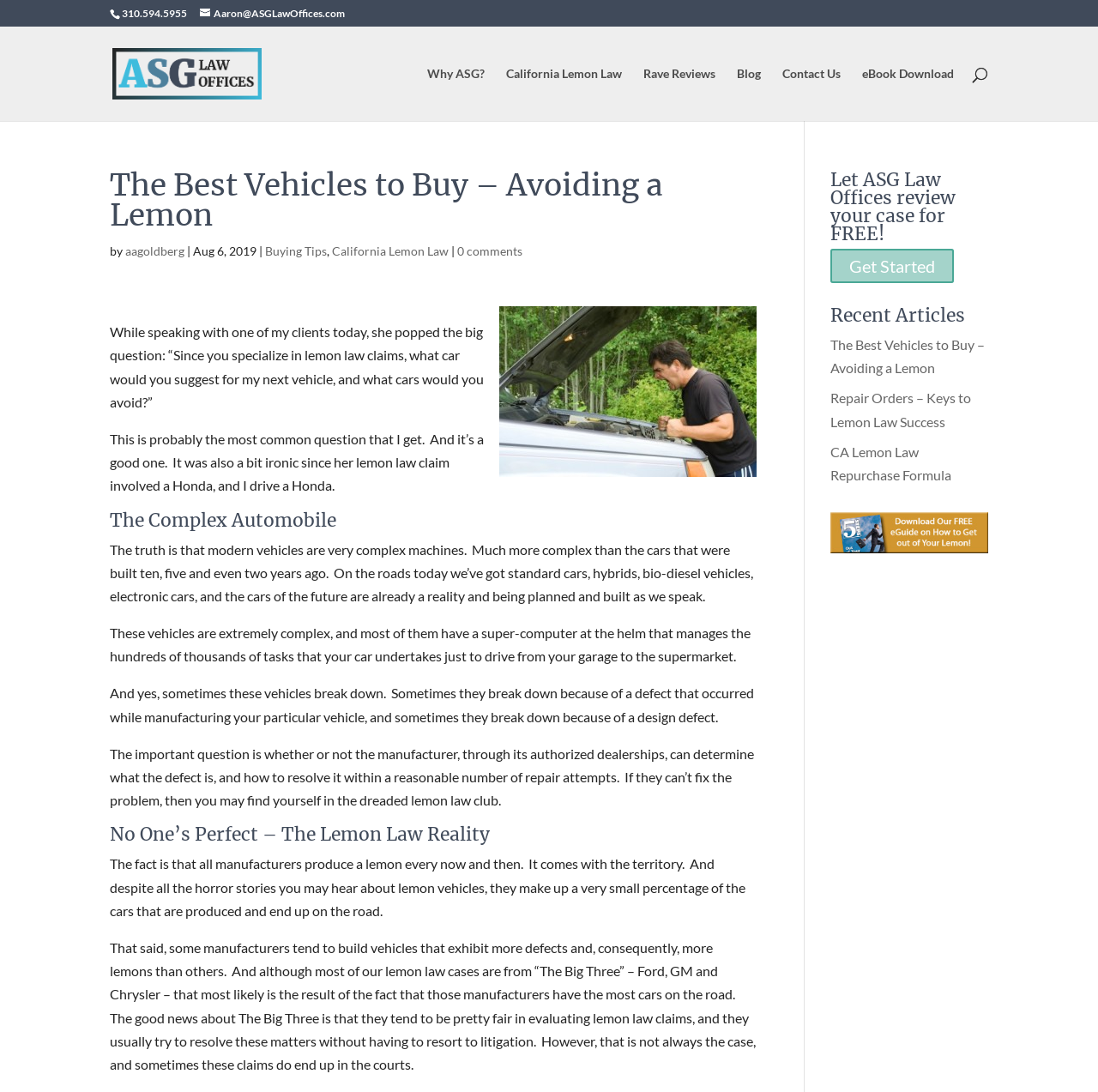Reply to the question with a brief word or phrase: What is the law firm's name?

ASG Law Offices